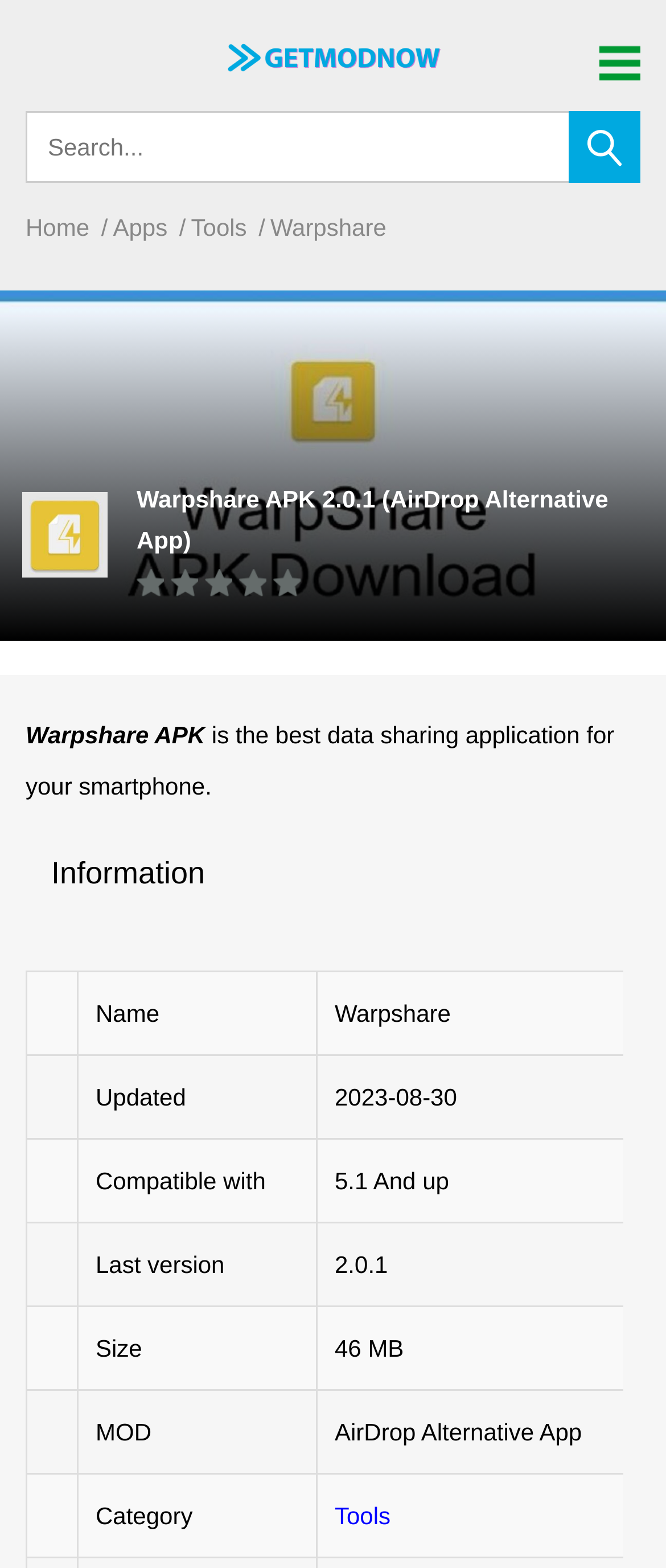What is the alternative app of Warpshare?
Using the image as a reference, deliver a detailed and thorough answer to the question.

I found the answer by looking at the heading element 'Warpshare APK 2.0.1 (AirDrop Alternative App)' which suggests that AirDrop is the alternative app of Warpshare.